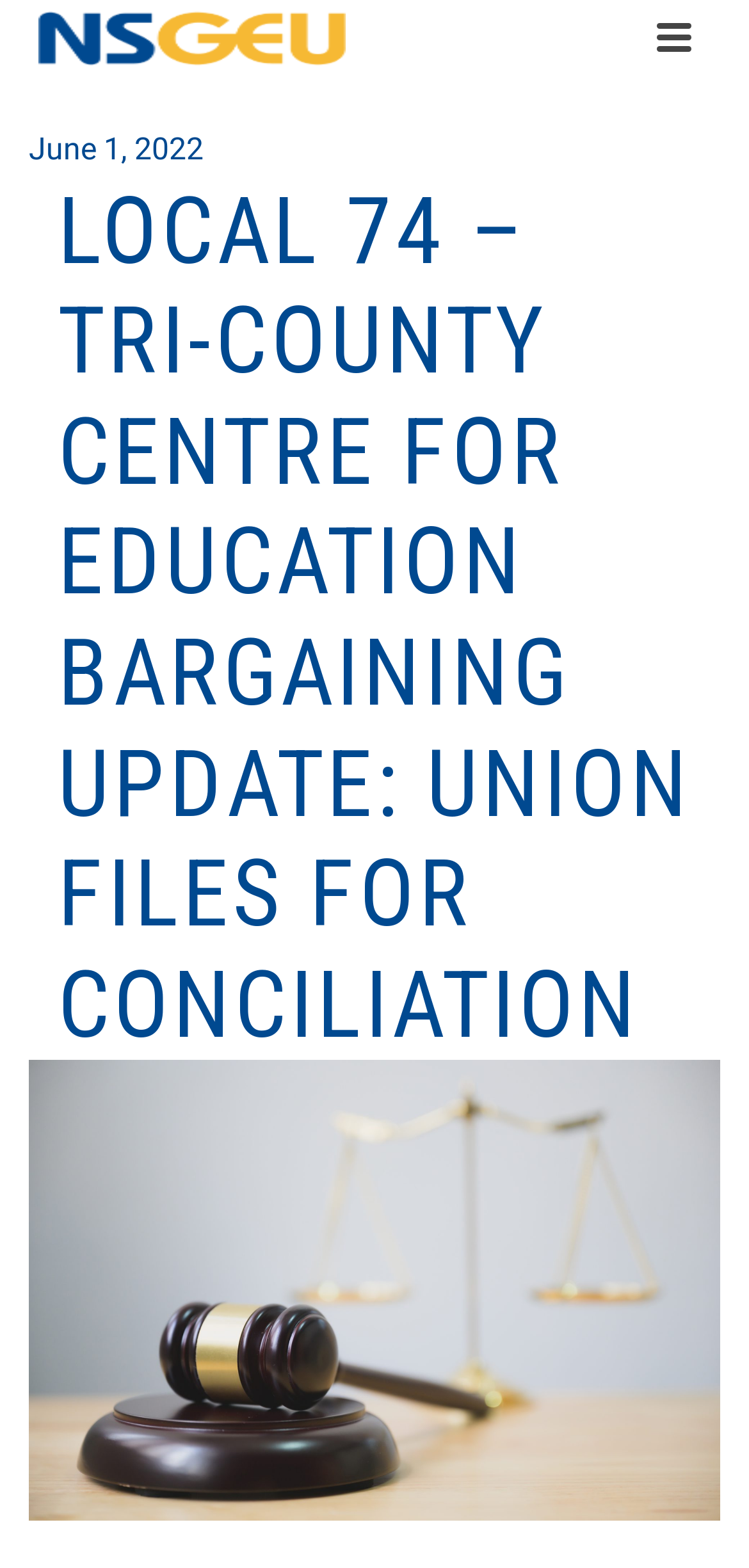Provide a thorough description of this webpage.

The webpage appears to be a news article or update from the Nova Scotia Government and General Employees Union (NSGEU). At the top left of the page, there is an image of the NSGEU logo. Next to it, on the same horizontal level, is a date stamp "June 1, 2022". 

Below the date stamp, there is a prominent heading that spans most of the width of the page, which reads "LOCAL 74 – TRI-COUNTY CENTRE FOR EDUCATION BARGAINING UPDATE: UNION FILES FOR CONCILIATION". 

On the same level as the heading, but towards the right side of the page, there is a link with no descriptive text. 

Further down the page, there is an image that seems to be related to the bargaining update, as it shares the same title as the heading. This image is positioned near the bottom left of the page. 

There are two more images on the page, one near the bottom center and another near the bottom right. These images do not have descriptive text, so their content is unclear. 

Finally, there is another link at the bottom right of the page, also without descriptive text.